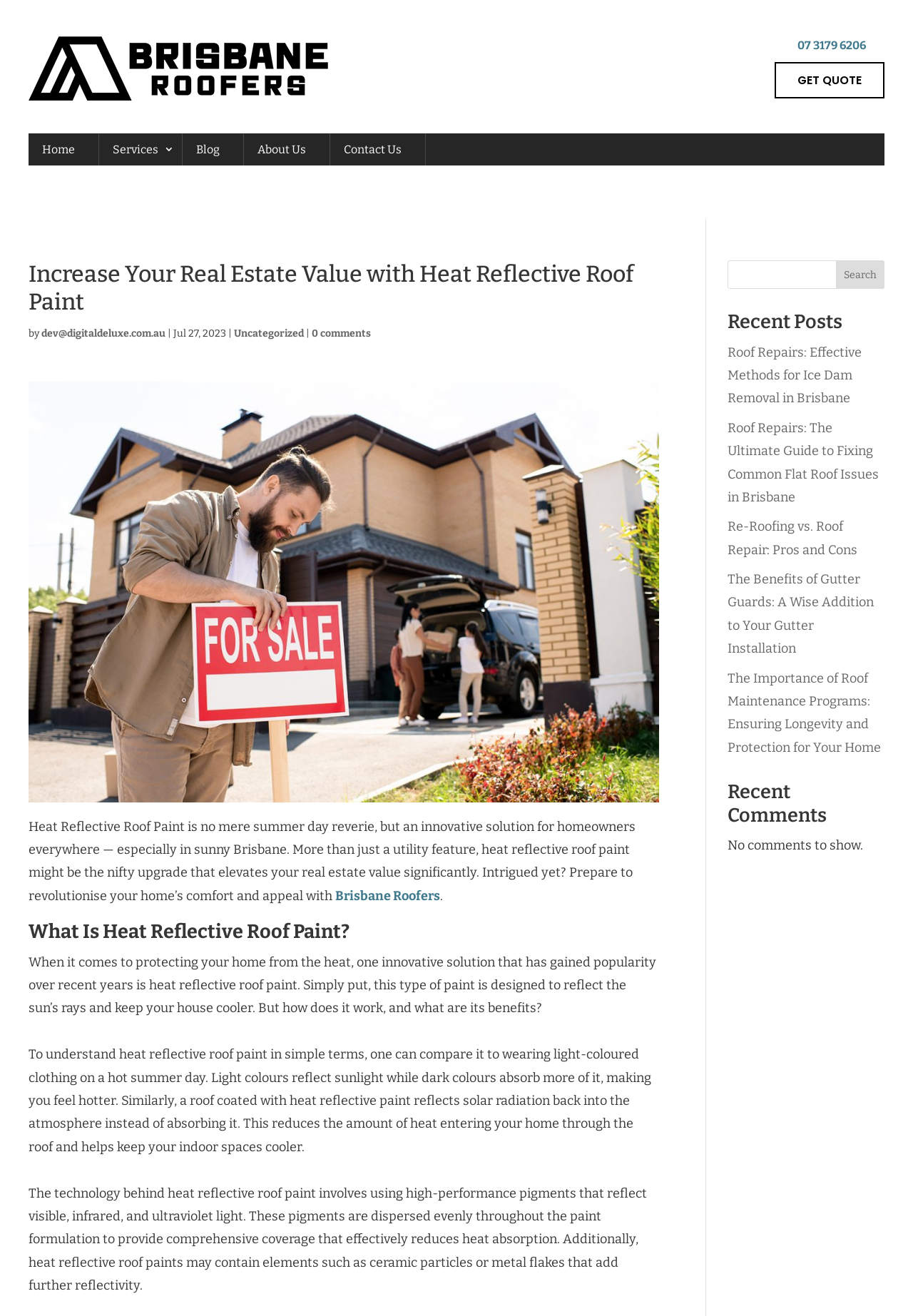Identify the bounding box coordinates for the element you need to click to achieve the following task: "Search for something". Provide the bounding box coordinates as four float numbers between 0 and 1, in the form [left, top, right, bottom].

[0.796, 0.198, 0.969, 0.22]